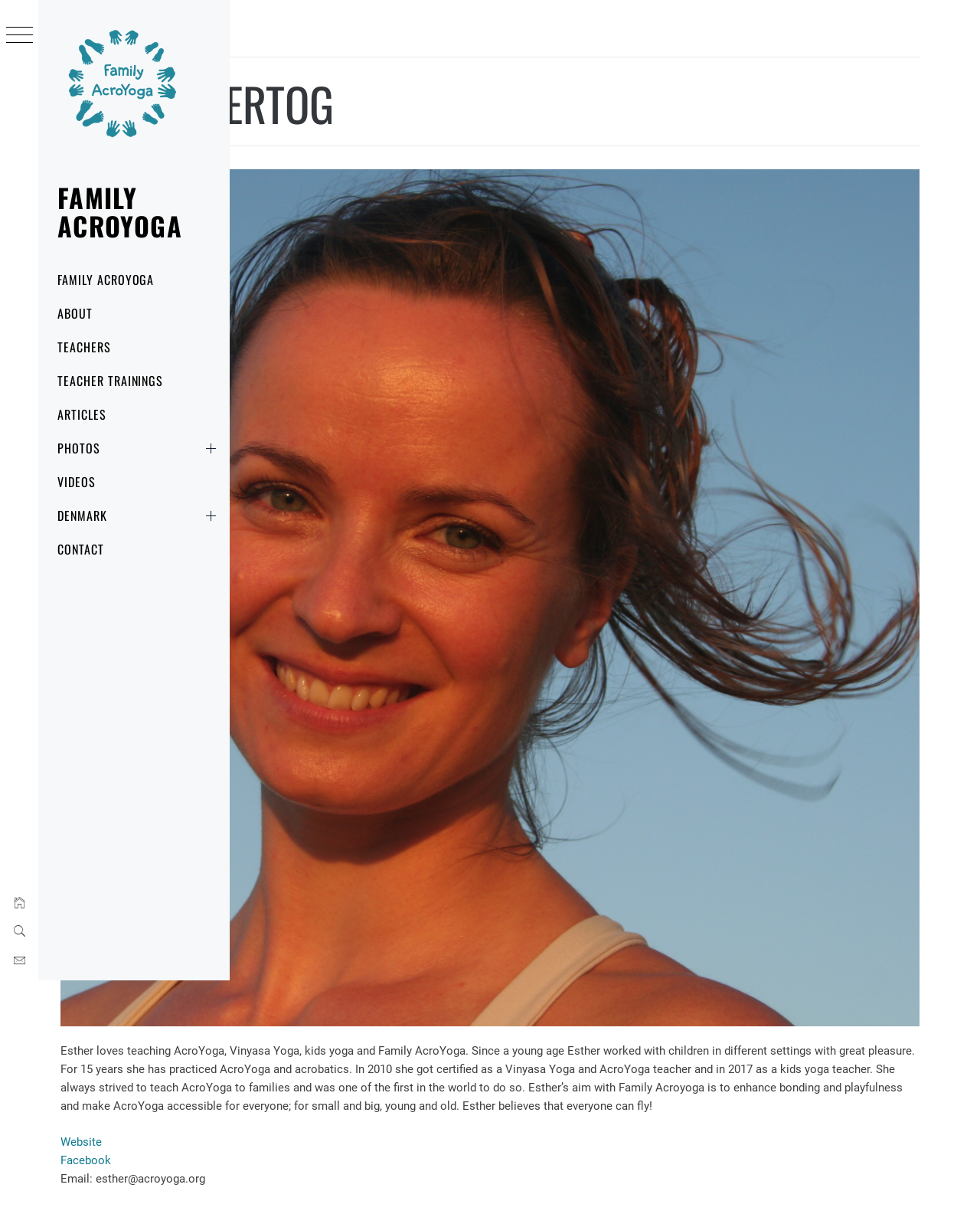Identify the bounding box of the HTML element described as: "Family AcroYoga".

[0.039, 0.214, 0.234, 0.242]